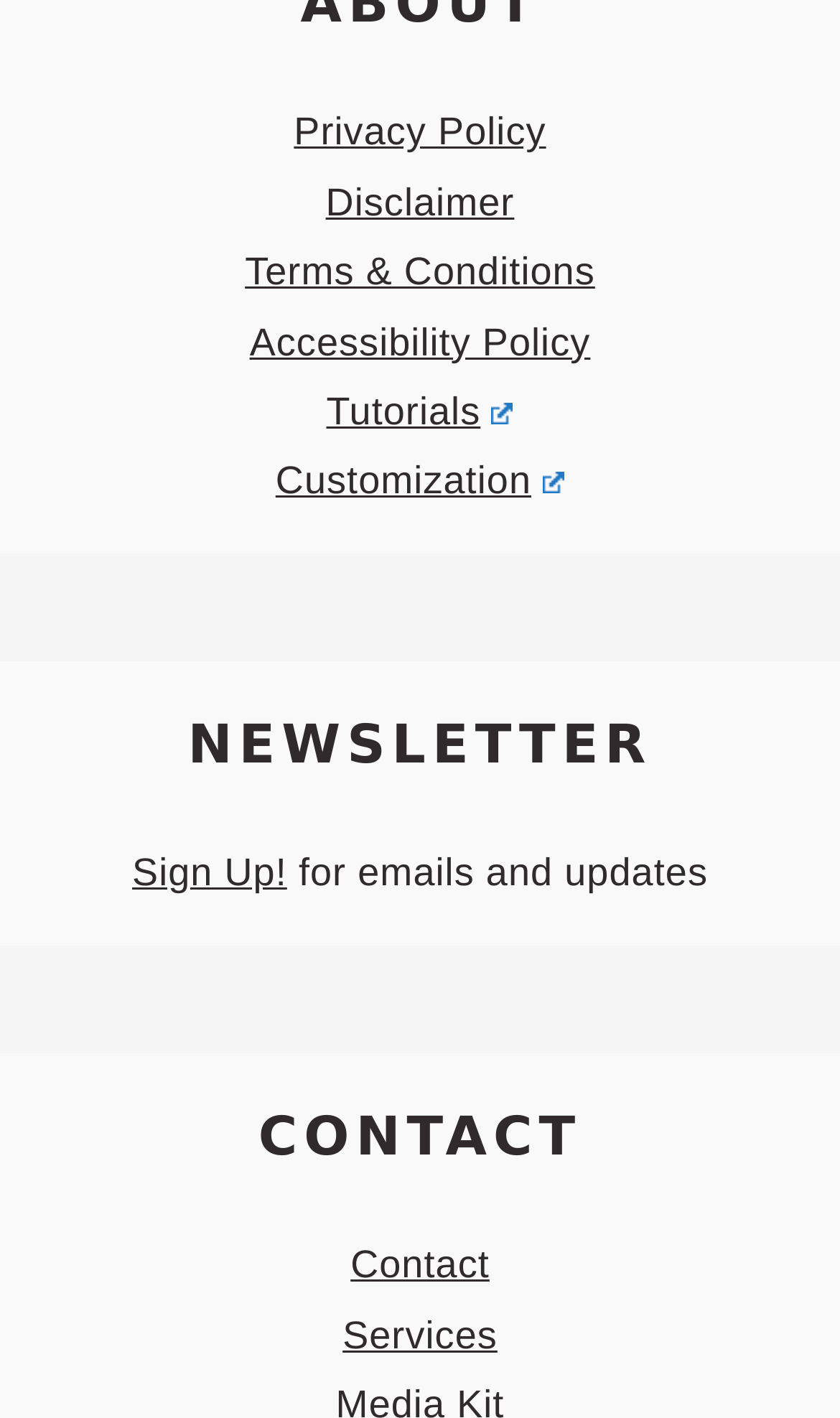Locate the bounding box coordinates of the element you need to click to accomplish the task described by this instruction: "View privacy policy".

[0.35, 0.078, 0.65, 0.108]